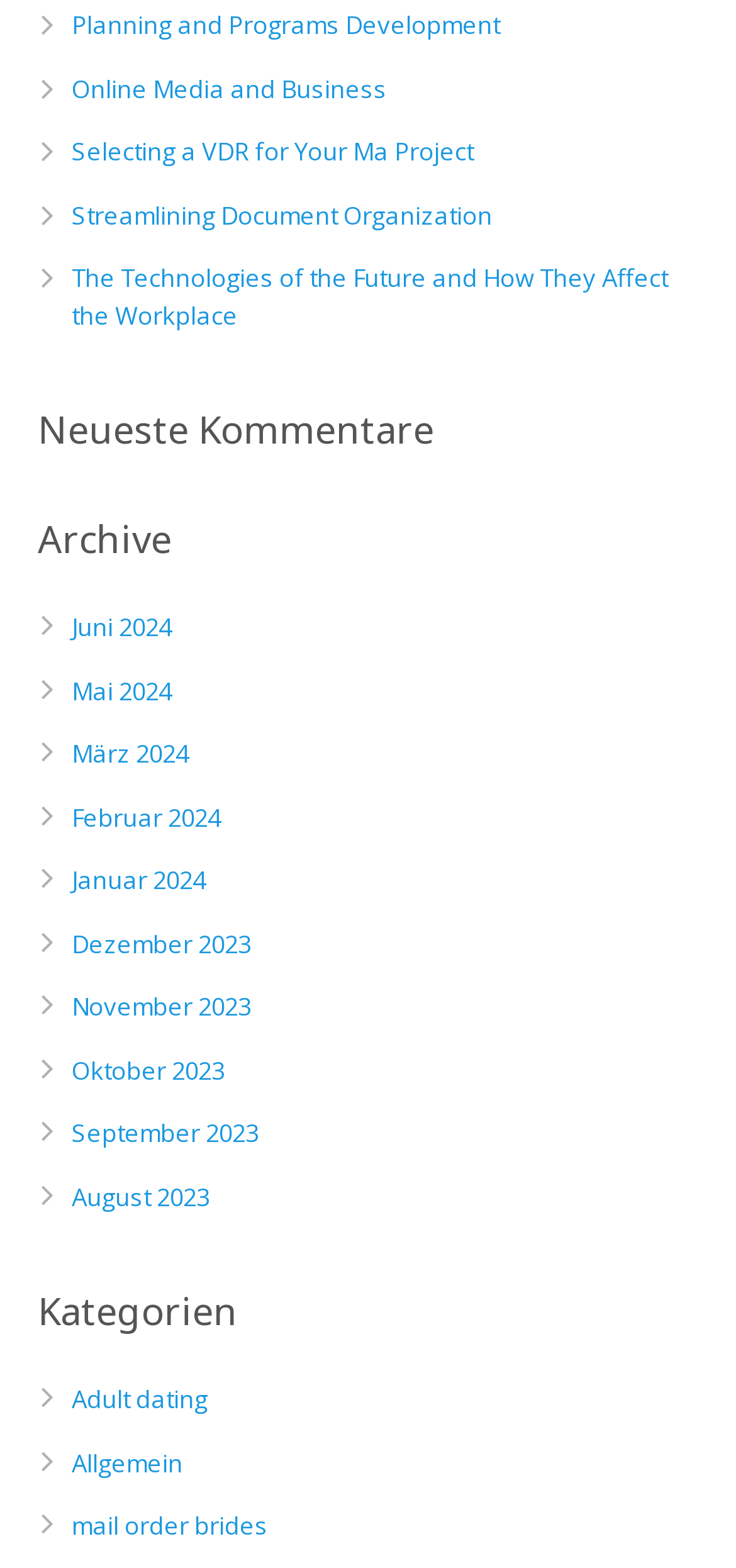Pinpoint the bounding box coordinates of the element that must be clicked to accomplish the following instruction: "Click on the 'WEBSITE REVIEWS' link". The coordinates should be in the format of four float numbers between 0 and 1, i.e., [left, top, right, bottom].

None